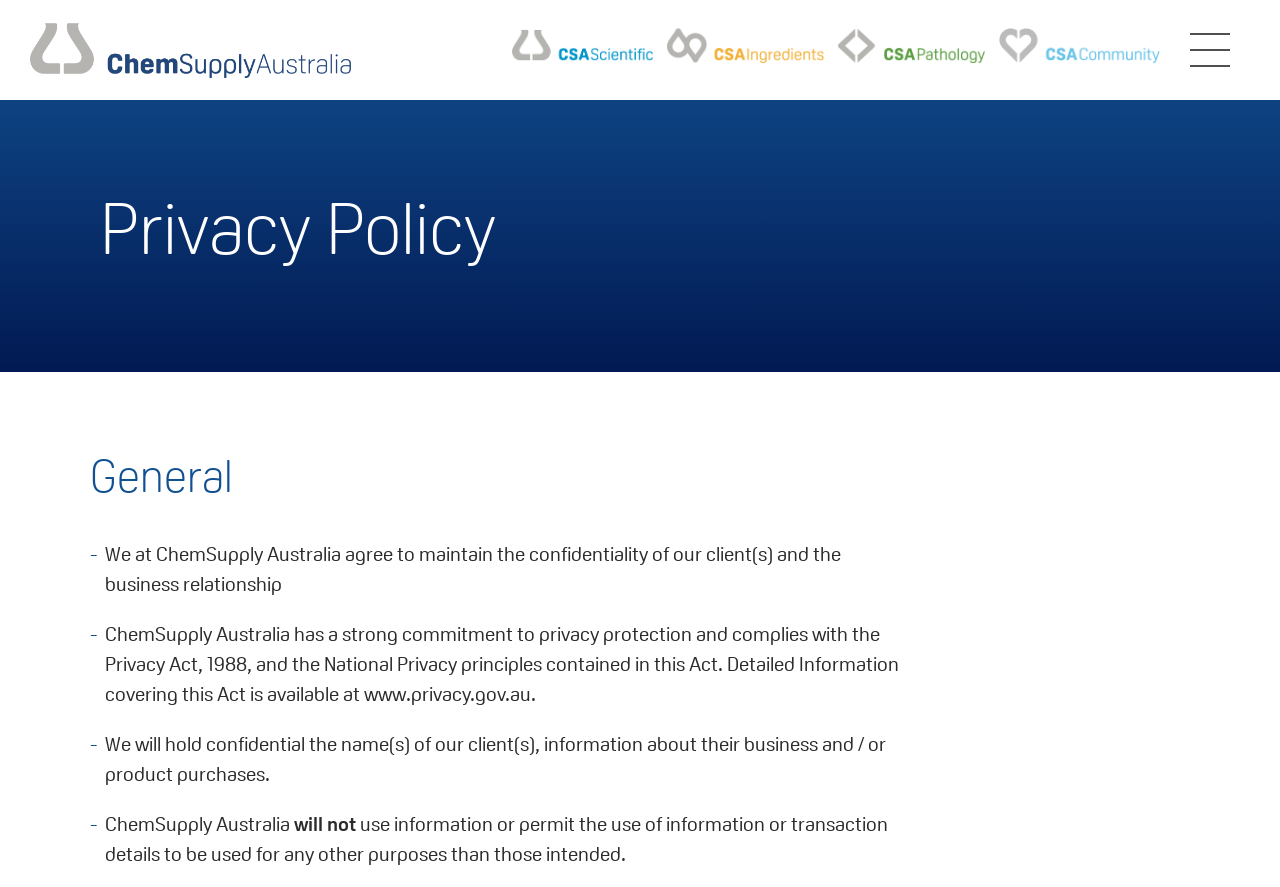Can you give a detailed response to the following question using the information from the image? What year is mentioned in the privacy policy?

The year 1988 is mentioned in one of the static text elements, which is part of the description of the company's commitment to privacy protection and compliance with the Privacy Act.